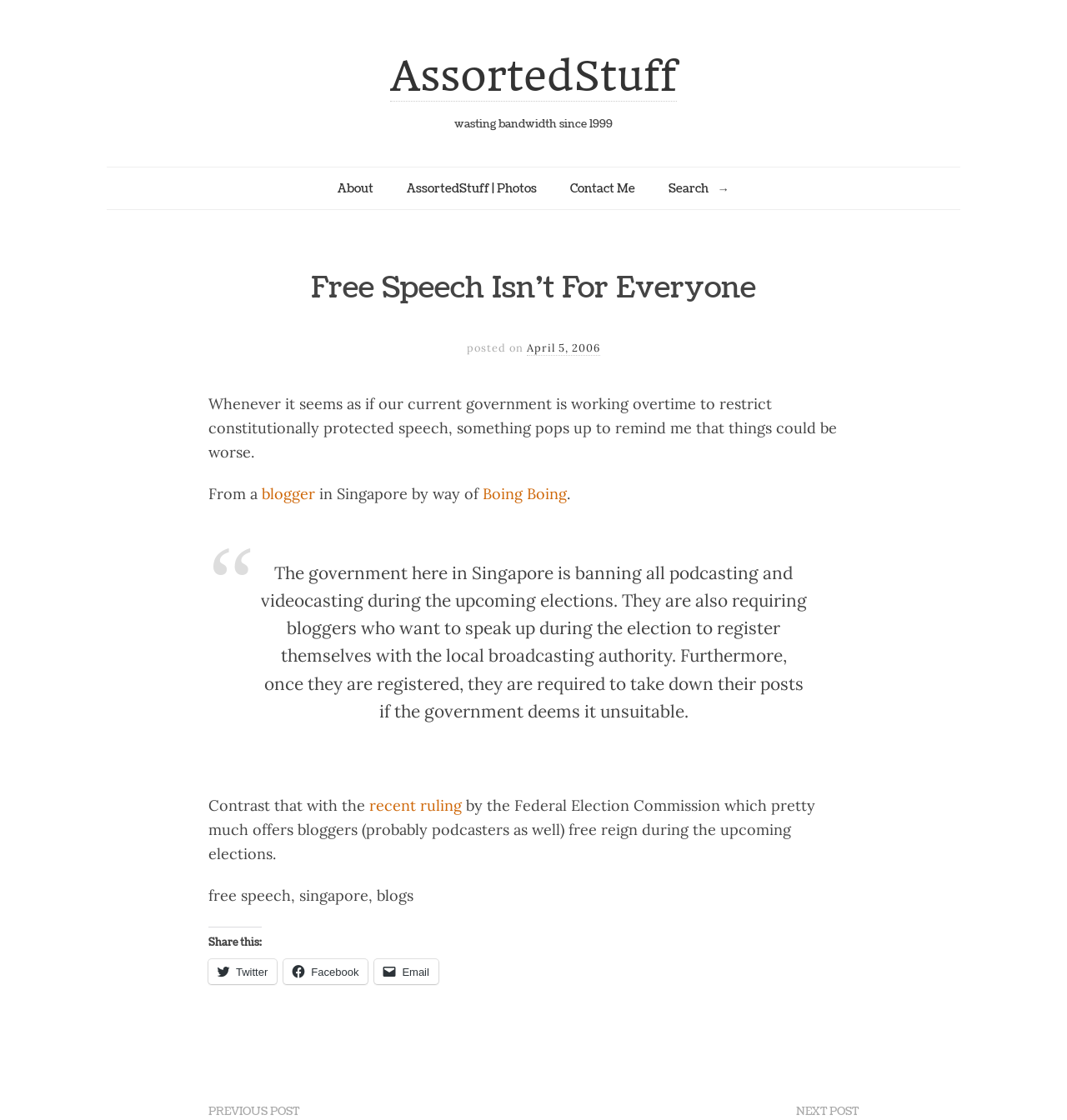Answer succinctly with a single word or phrase:
How many social media platforms are available for sharing?

Three